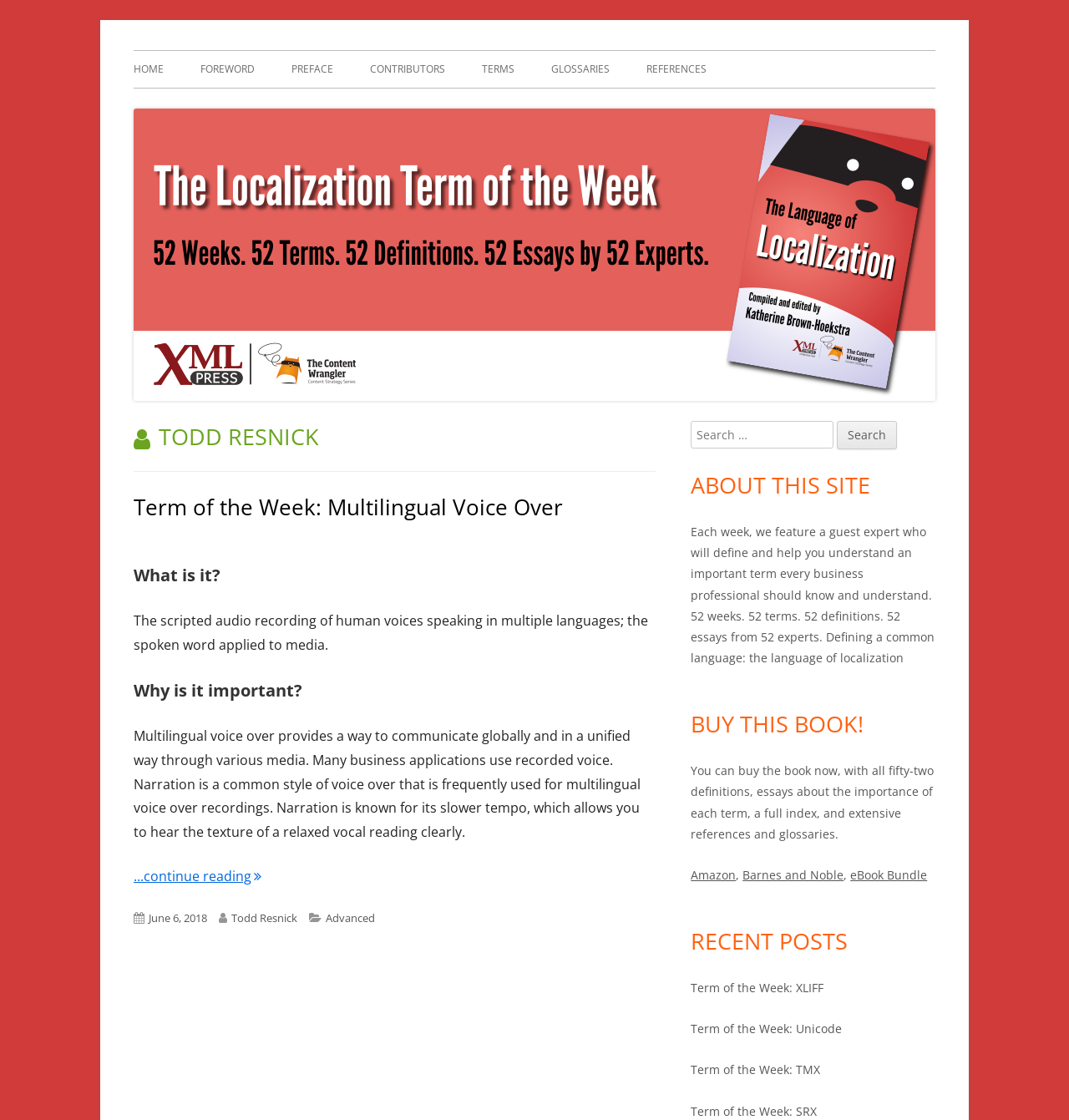How many links are in the primary menu?
From the details in the image, answer the question comprehensively.

I counted the number of link elements under the primary menu navigation element. There are 7 links: 'HOME', 'FOREWORD', 'PREFACE', 'CONTRIBUTORS', 'TERMS', 'GLOSSARIES', and 'REFERENCES'.